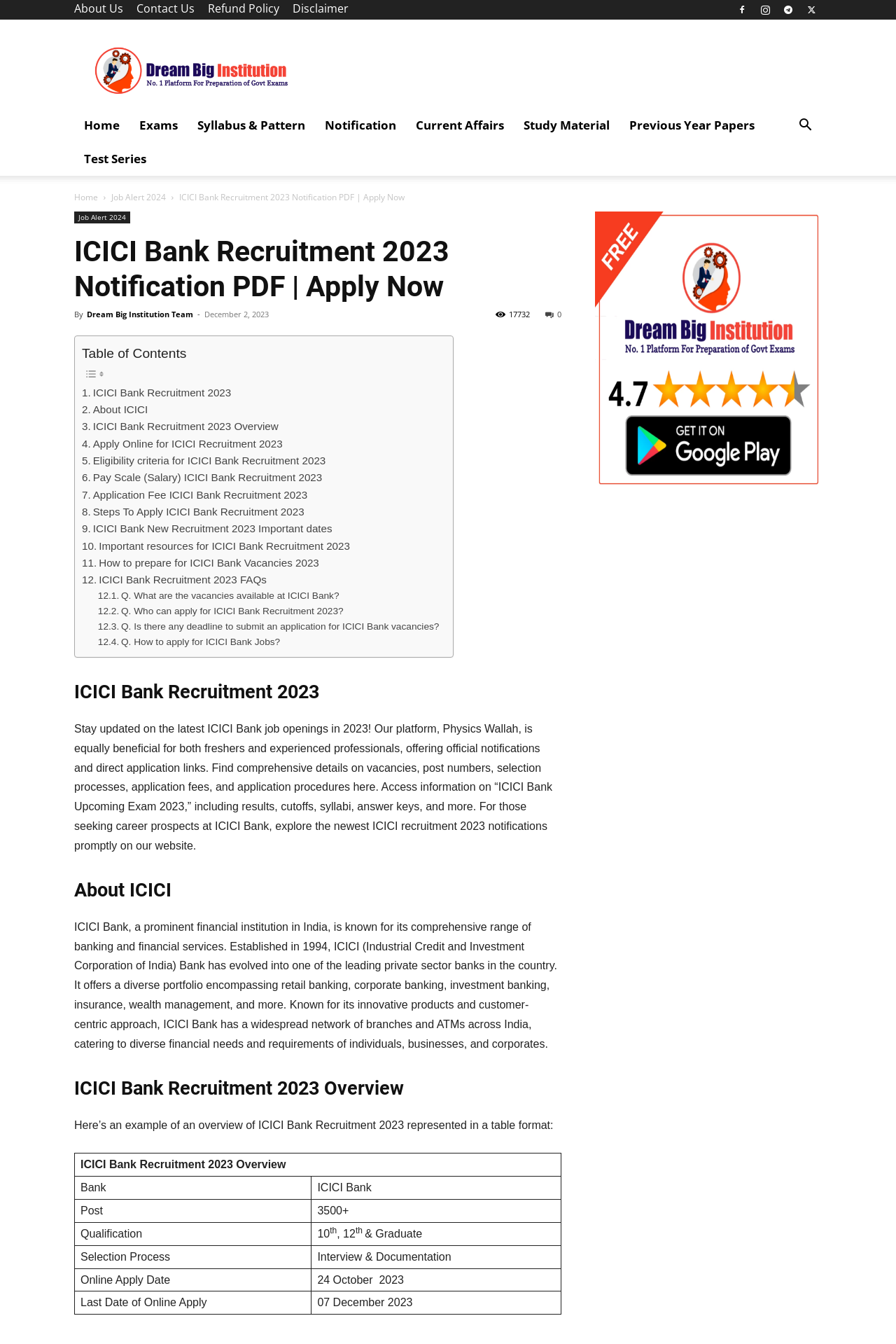Please give a one-word or short phrase response to the following question: 
How many vacant posts are available in ICICI Bank Recruitment 2023?

3500+